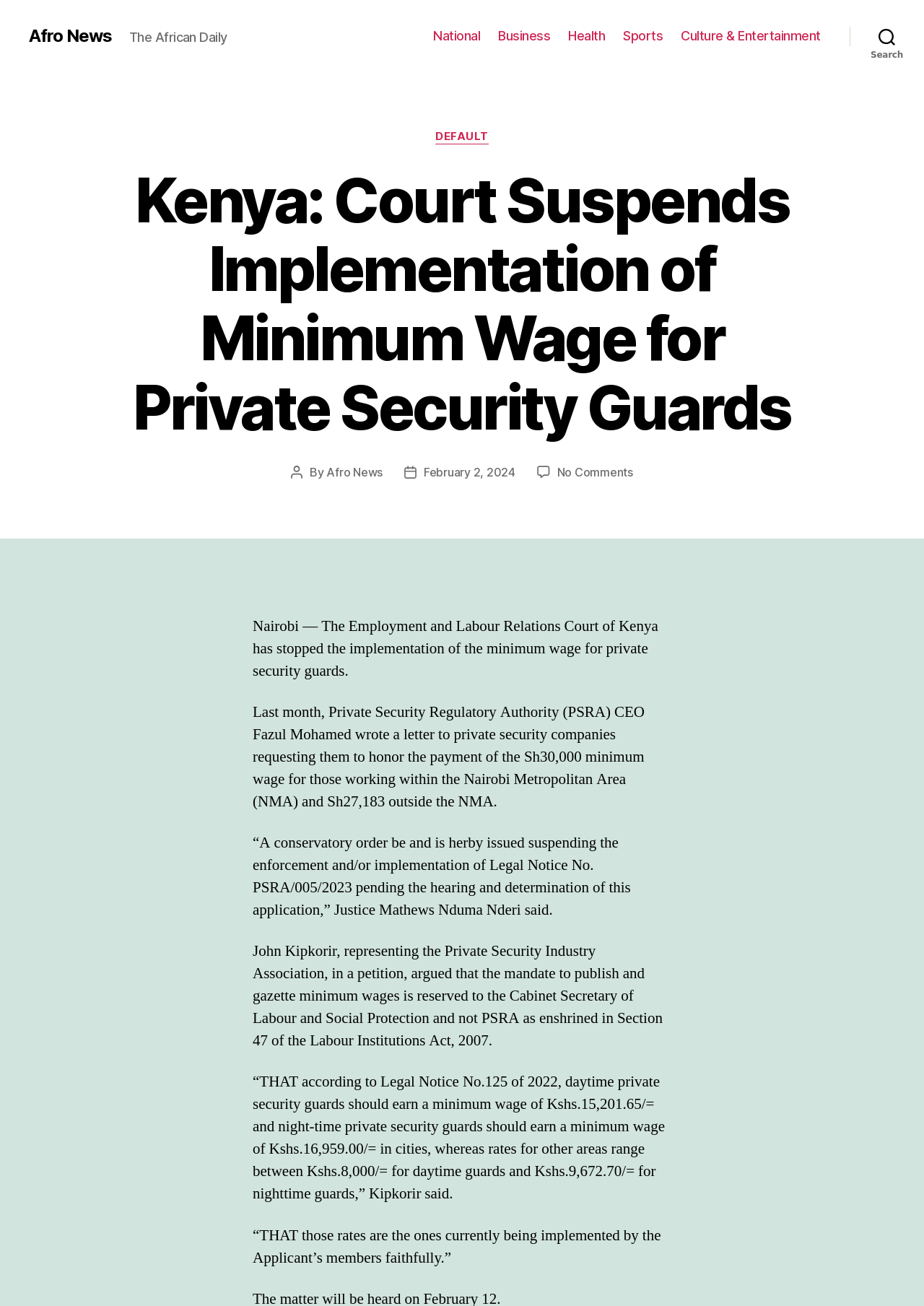Could you provide the bounding box coordinates for the portion of the screen to click to complete this instruction: "Click on the 'Afro News' link"?

[0.031, 0.021, 0.121, 0.034]